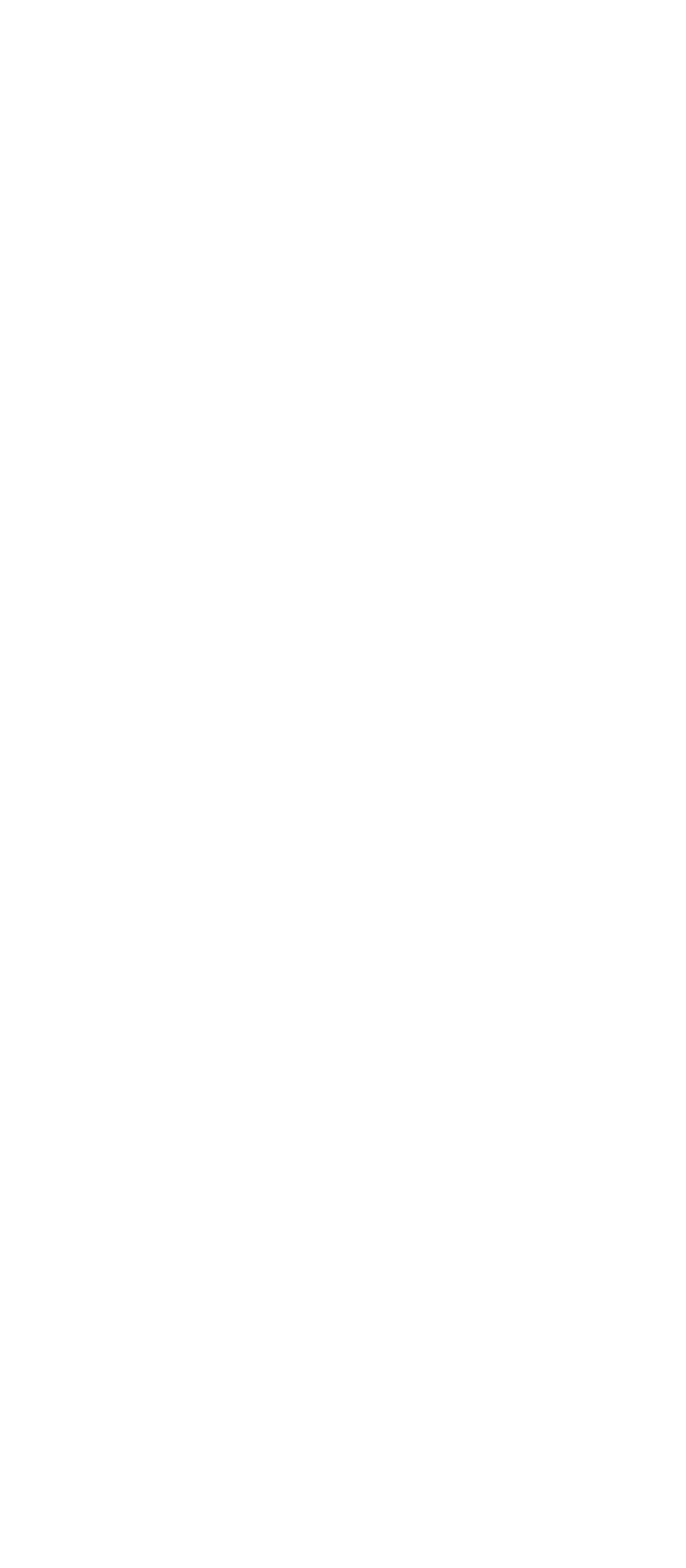Please locate the UI element described by "parent_node: First name="wpforms[fields][0][first]"" and provide its bounding box coordinates.

[0.083, 0.027, 0.474, 0.075]